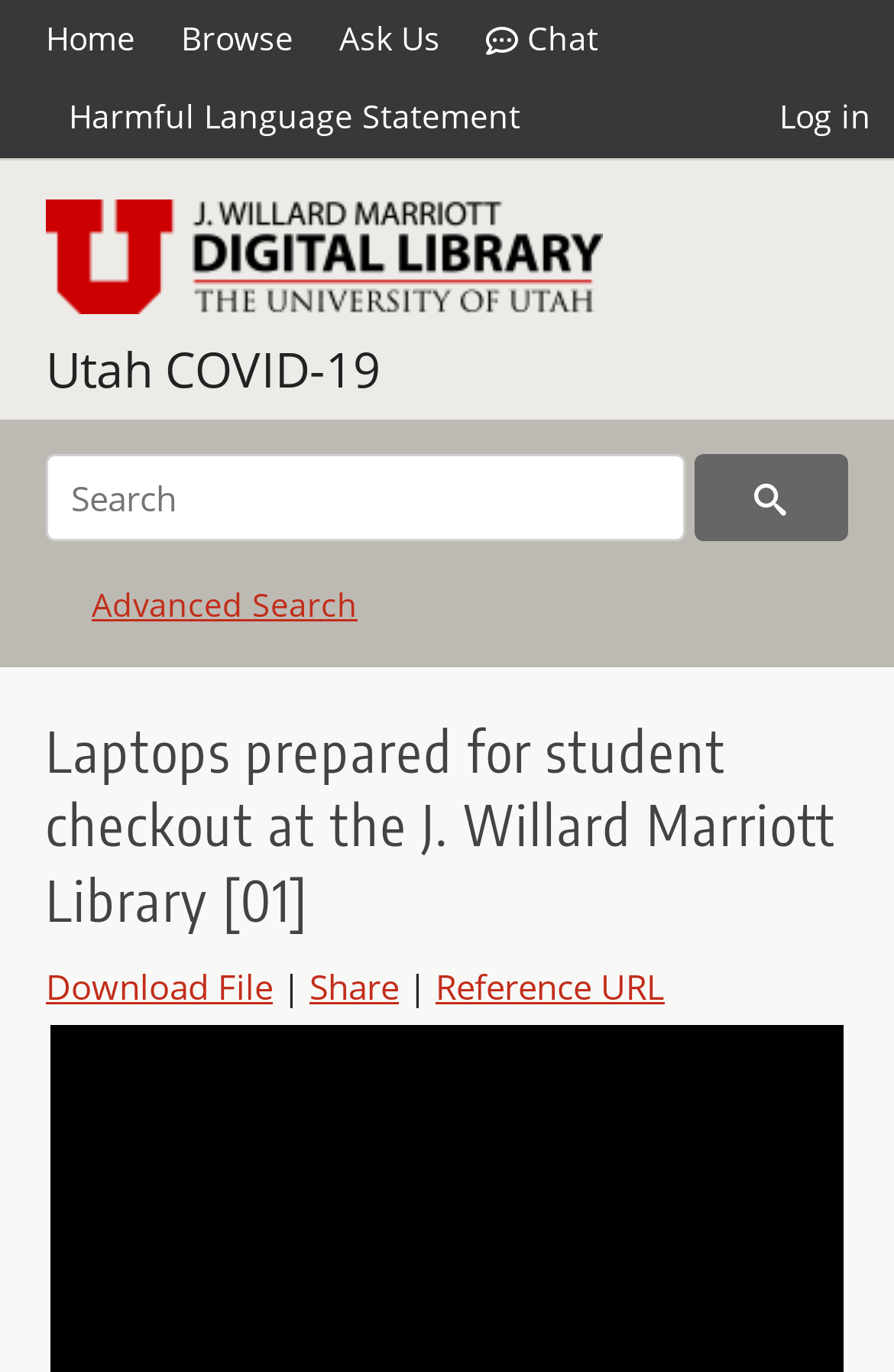Using the description "Share", predict the bounding box of the relevant HTML element.

[0.346, 0.184, 0.446, 0.217]